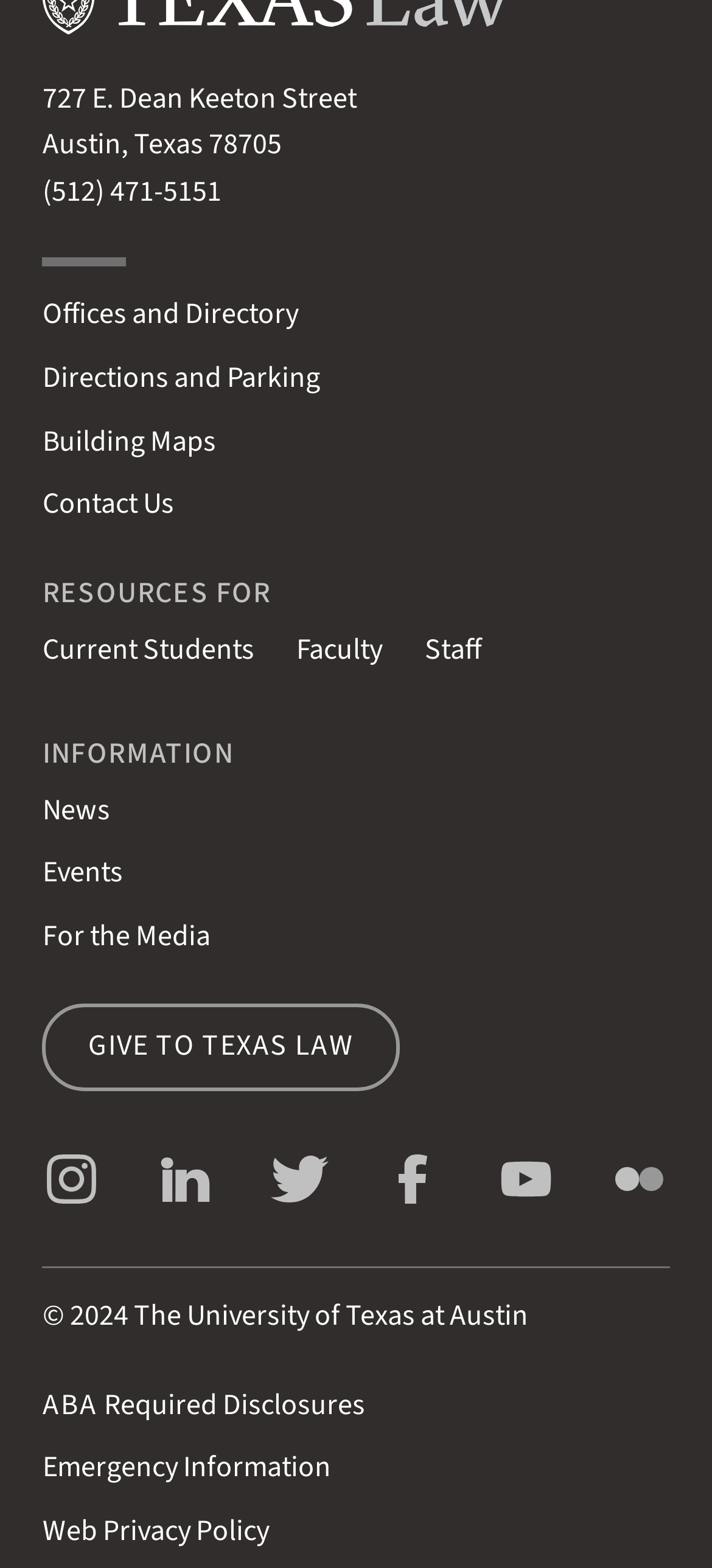Identify the bounding box coordinates of the clickable region required to complete the instruction: "Get directions and parking information". The coordinates should be given as four float numbers within the range of 0 and 1, i.e., [left, top, right, bottom].

[0.059, 0.228, 0.449, 0.254]